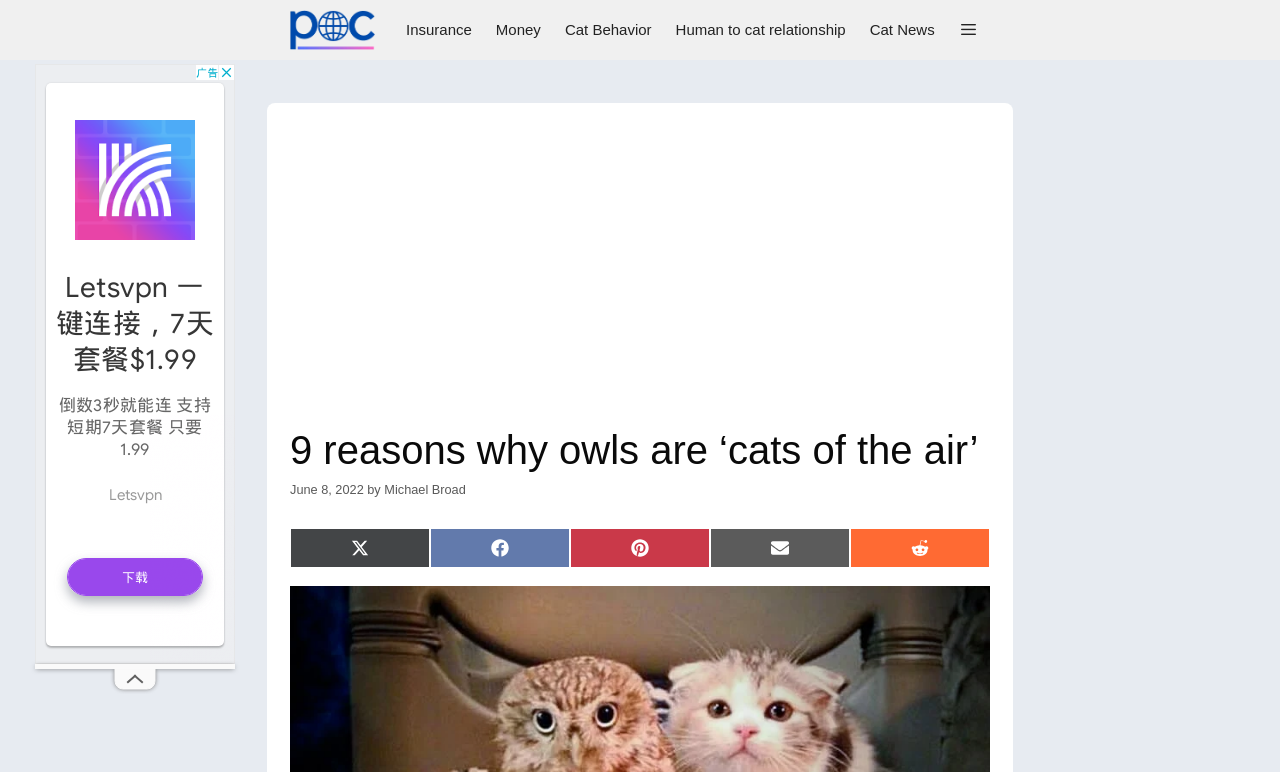Please identify the primary heading of the webpage and give its text content.

9 reasons why owls are ‘cats of the air’